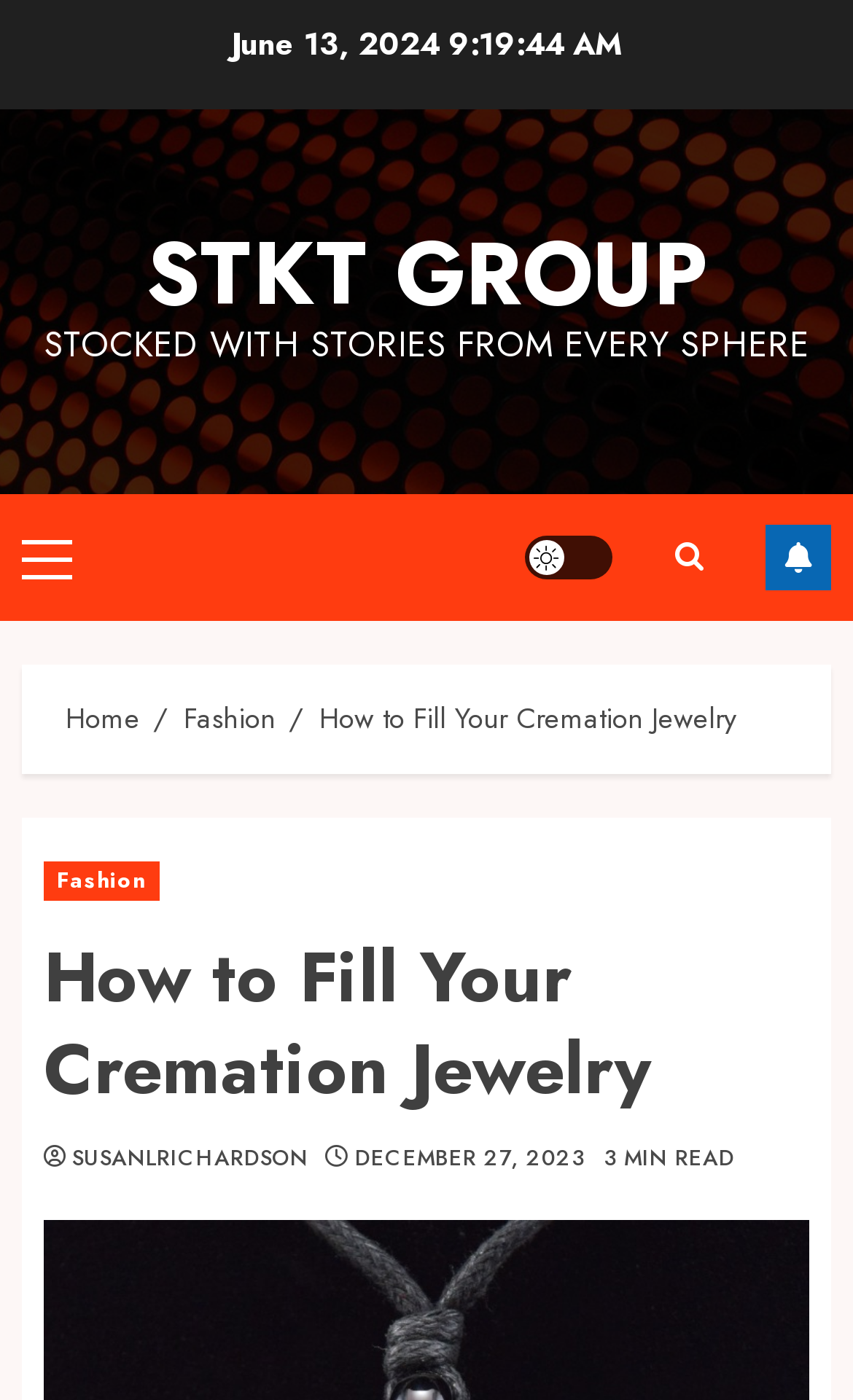What is the estimated reading time of the article?
Look at the image and respond with a one-word or short phrase answer.

3 MIN READ